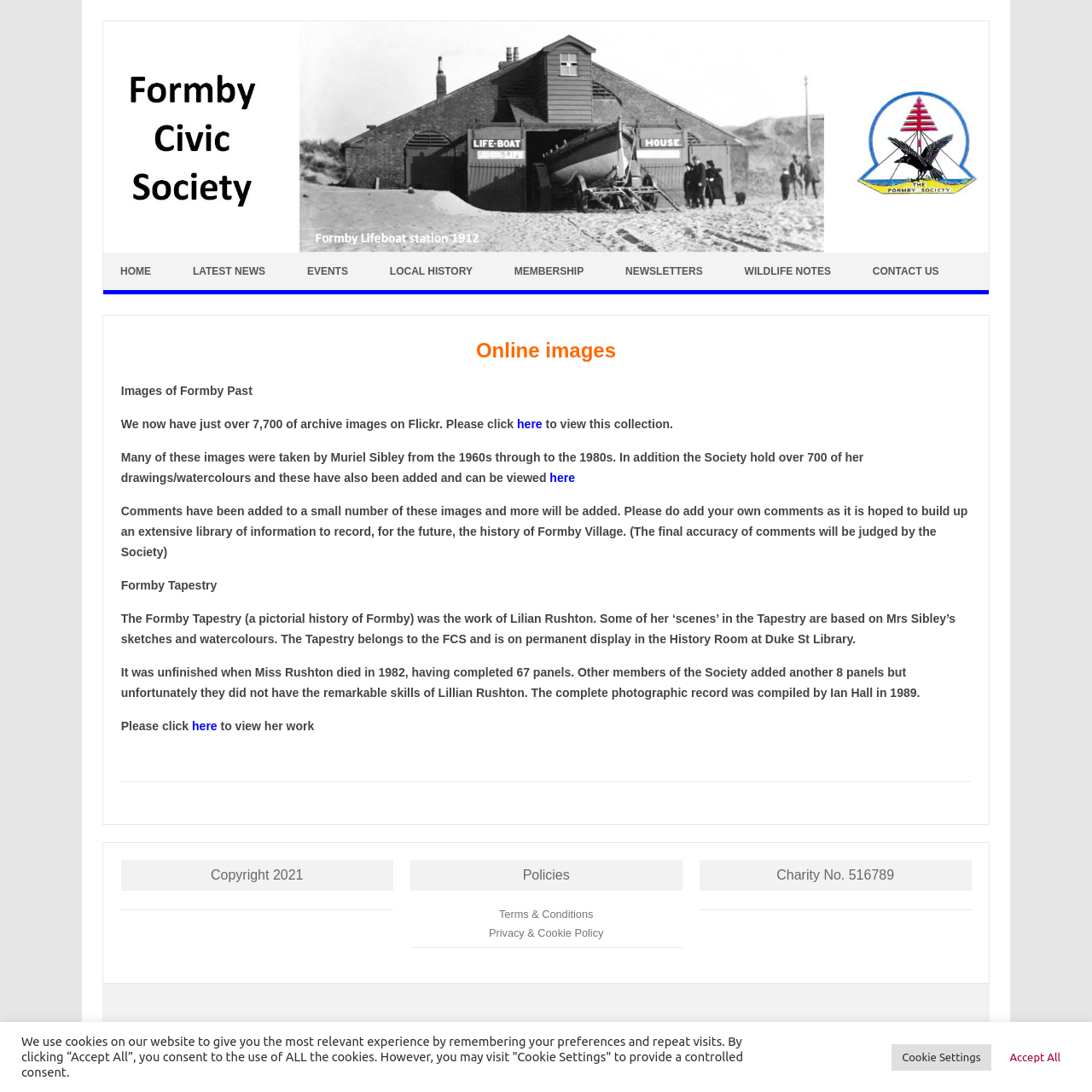Please locate the bounding box coordinates of the element that should be clicked to achieve the given instruction: "Read about Formby Tapestry".

[0.111, 0.53, 0.199, 0.542]